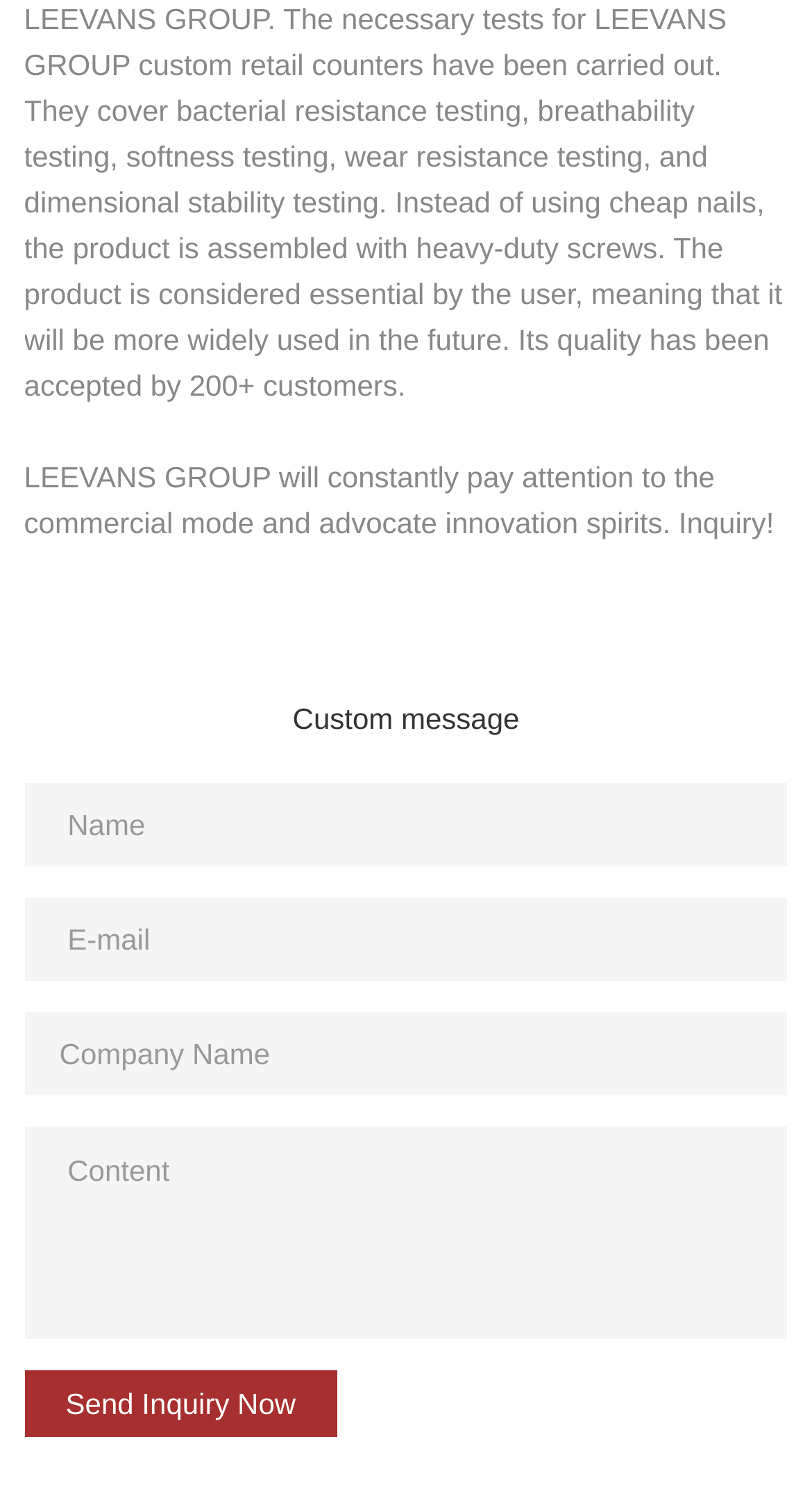What is the purpose of the textboxes?
Look at the image and respond to the question as thoroughly as possible.

The textboxes are labeled as 'Name', 'E-mail', 'Company Name', and 'Content', which suggests that they are used to input information for an inquiry. The 'required' attribute is set to 'True' for 'Name', 'E-mail', and 'Content', indicating that these fields must be filled in order to submit the inquiry.